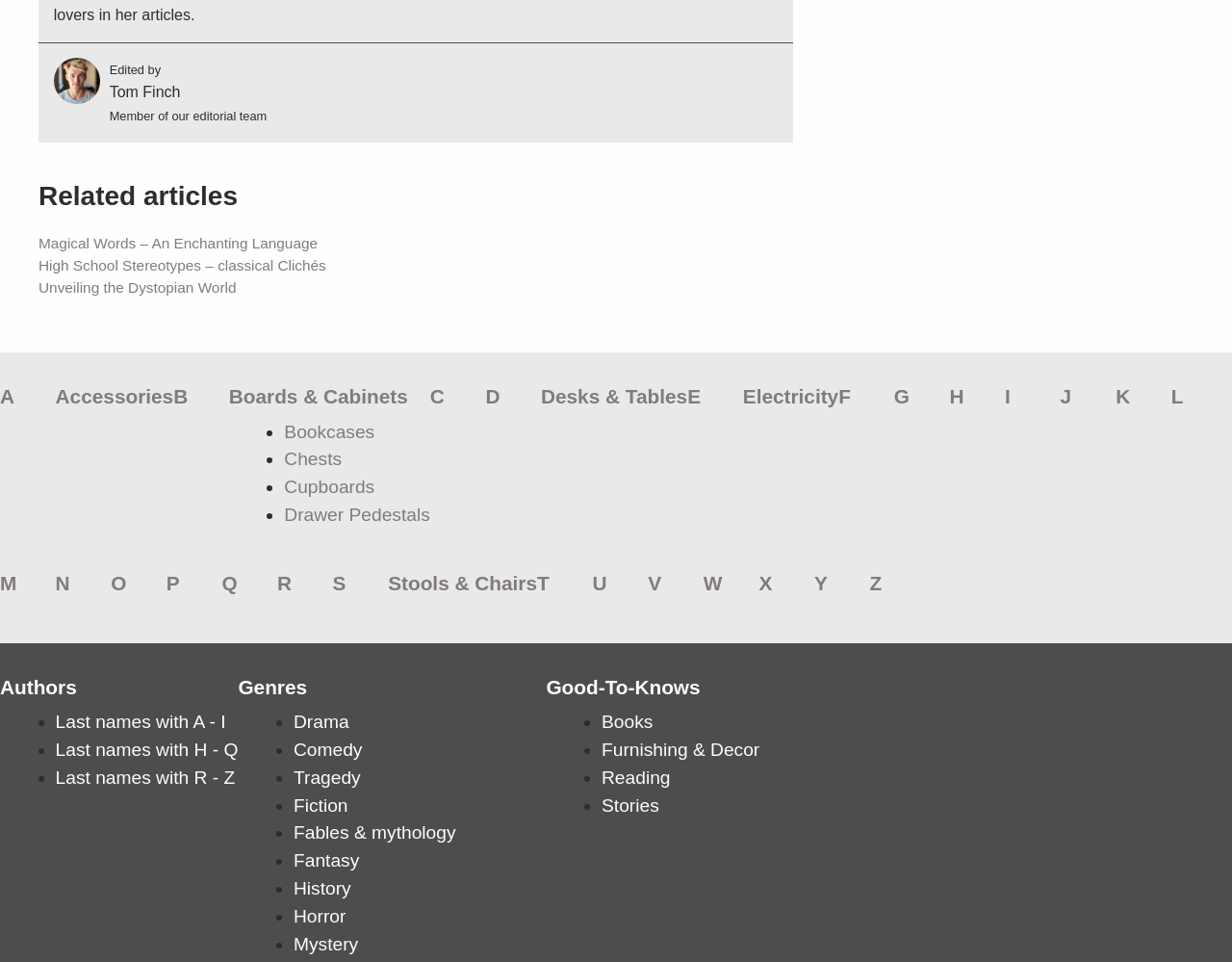Give a one-word or short phrase answer to the question: 
What is the name of the editor?

Tom Finch